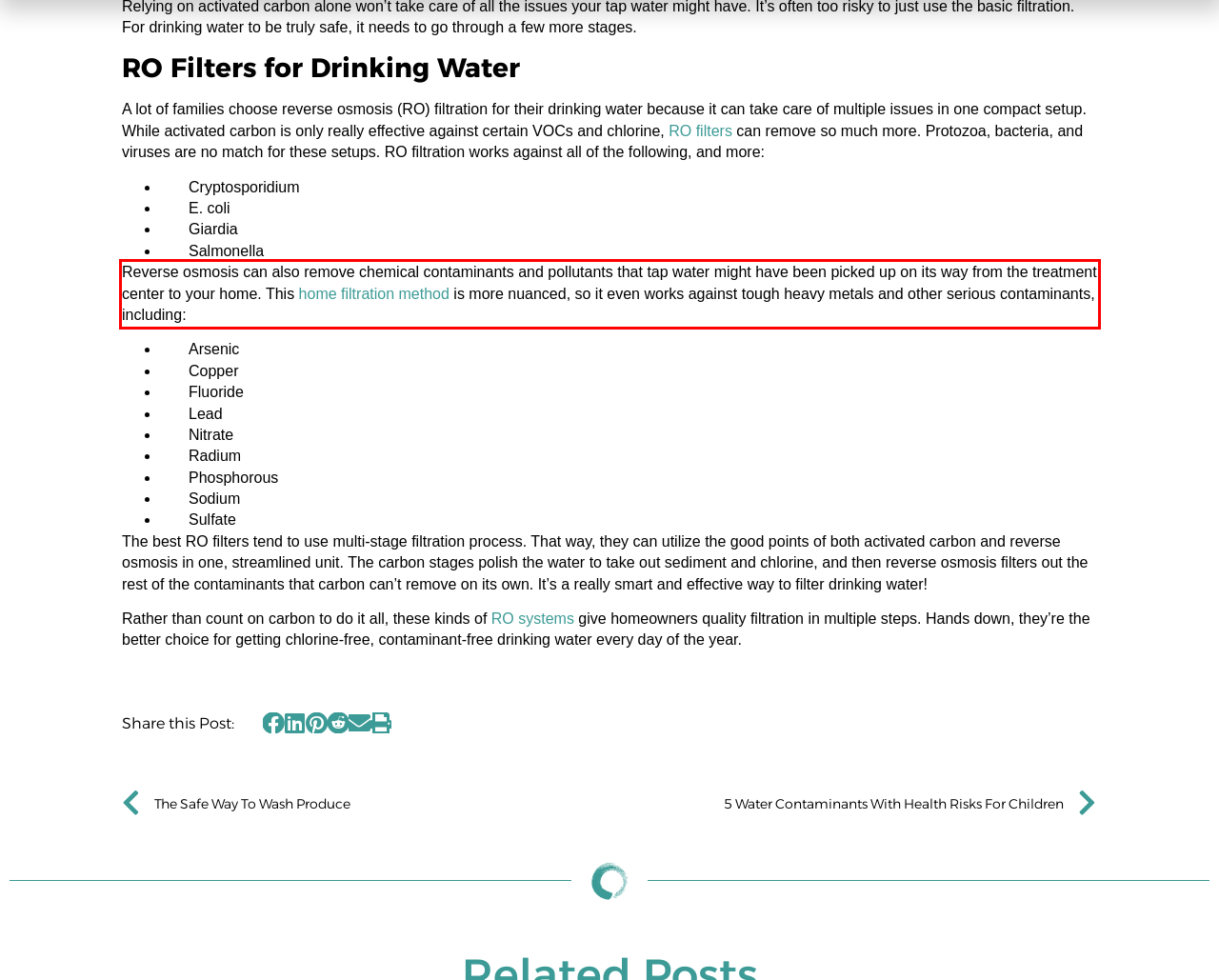Please identify and extract the text from the UI element that is surrounded by a red bounding box in the provided webpage screenshot.

Reverse osmosis can also remove chemical contaminants and pollutants that tap water might have been picked up on its way from the treatment center to your home. This home filtration method is more nuanced, so it even works against tough heavy metals and other serious contaminants, including: